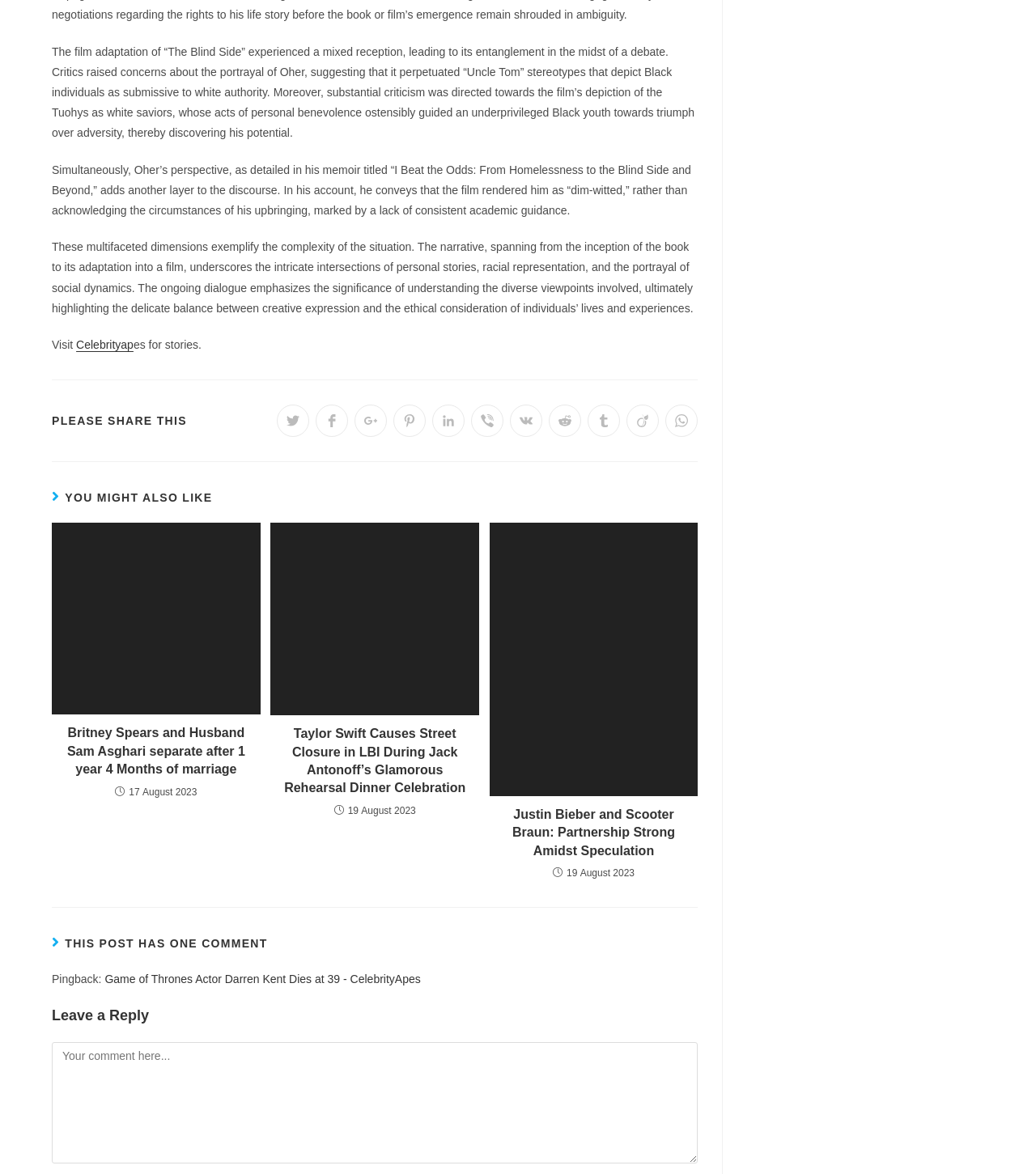Please identify the bounding box coordinates of the area I need to click to accomplish the following instruction: "Share on Facebook".

[0.305, 0.345, 0.336, 0.372]